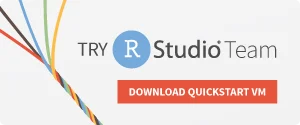What is the aesthetic of the background design?
Please provide a single word or phrase based on the screenshot.

Professional